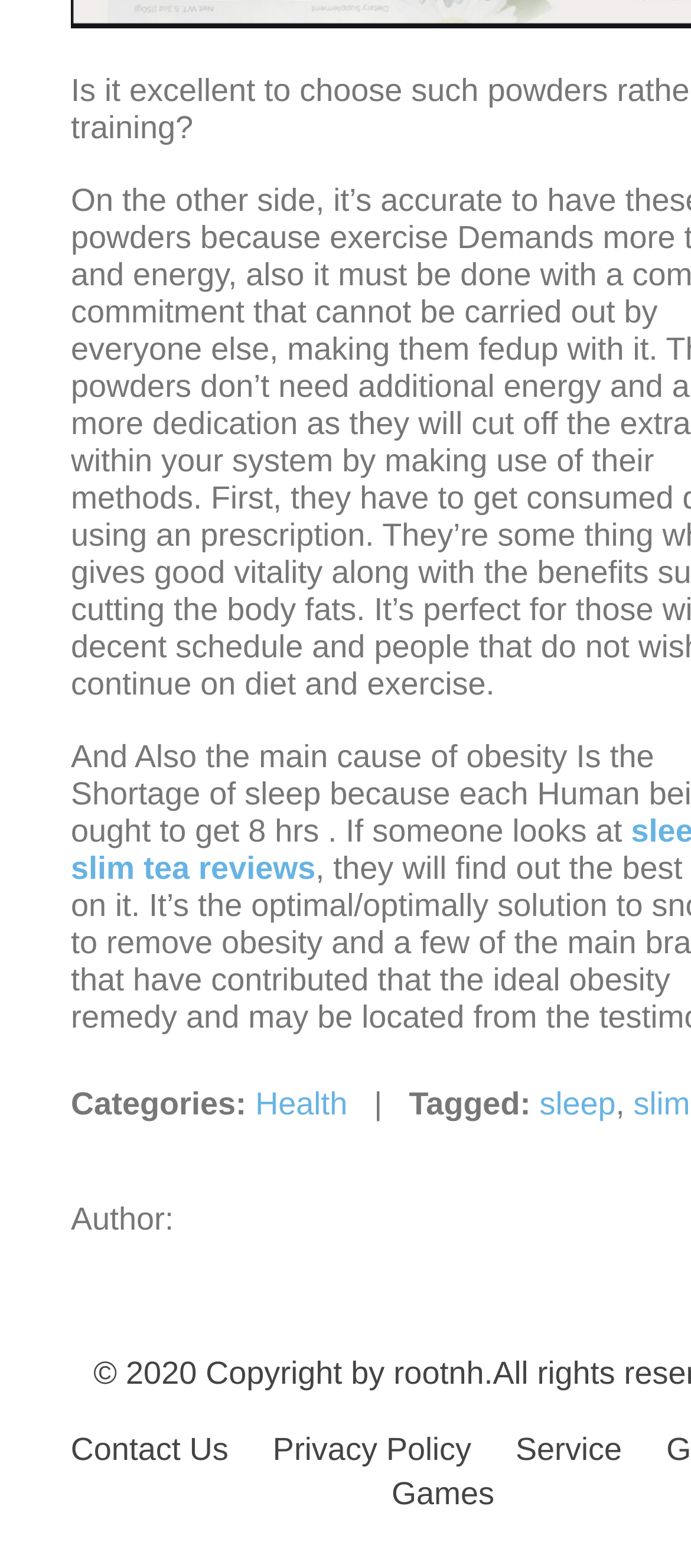Find the bounding box of the element with the following description: "Service". The coordinates must be four float numbers between 0 and 1, formatted as [left, top, right, bottom].

[0.746, 0.913, 0.9, 0.936]